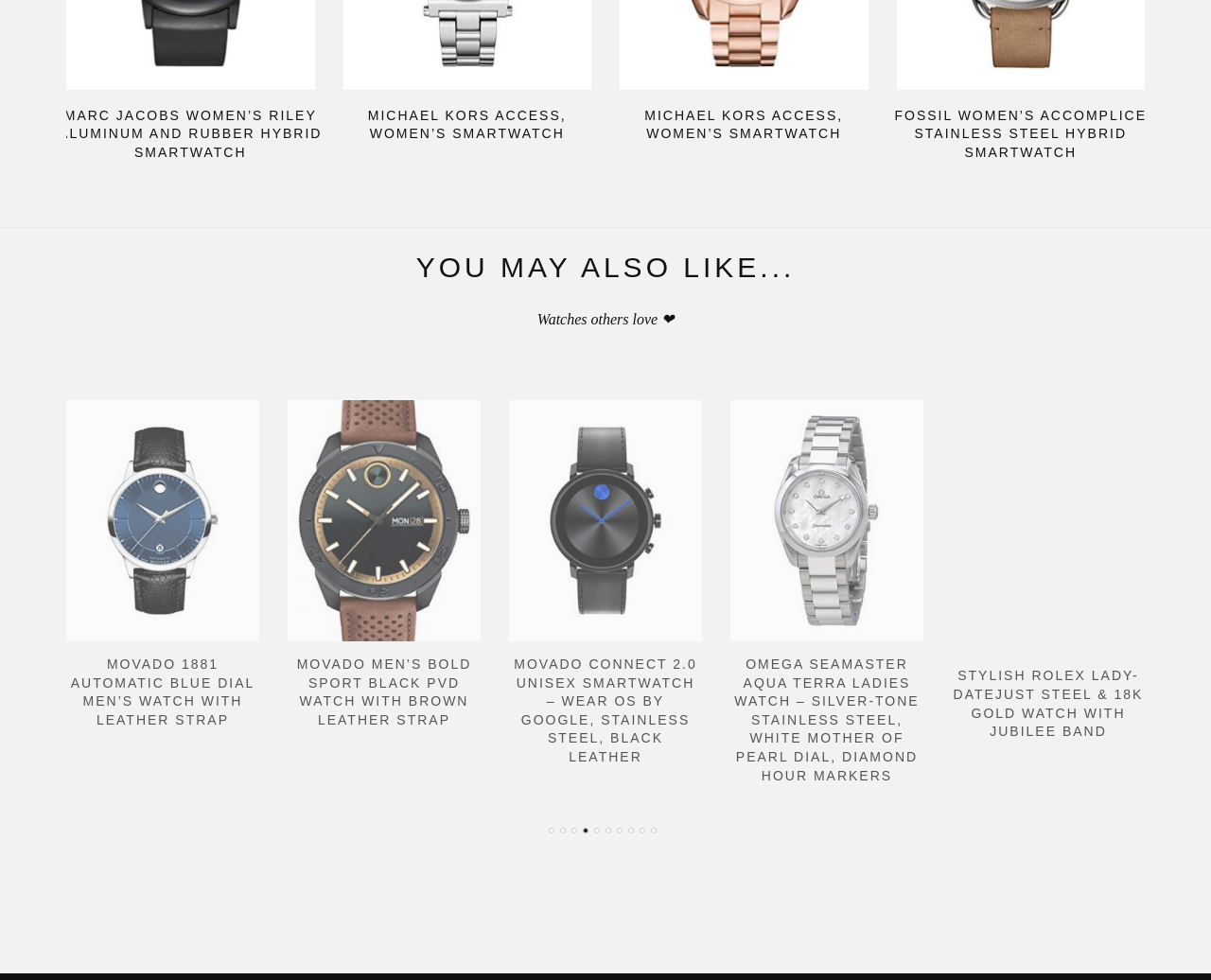Please specify the coordinates of the bounding box for the element that should be clicked to carry out this instruction: "Click on Movado 1881 Automatic Blue Dial Men's Watch with Silver-Tone Case and Black Leather Strap". The coordinates must be four float numbers between 0 and 1, formatted as [left, top, right, bottom].

[0.055, 0.408, 0.214, 0.655]